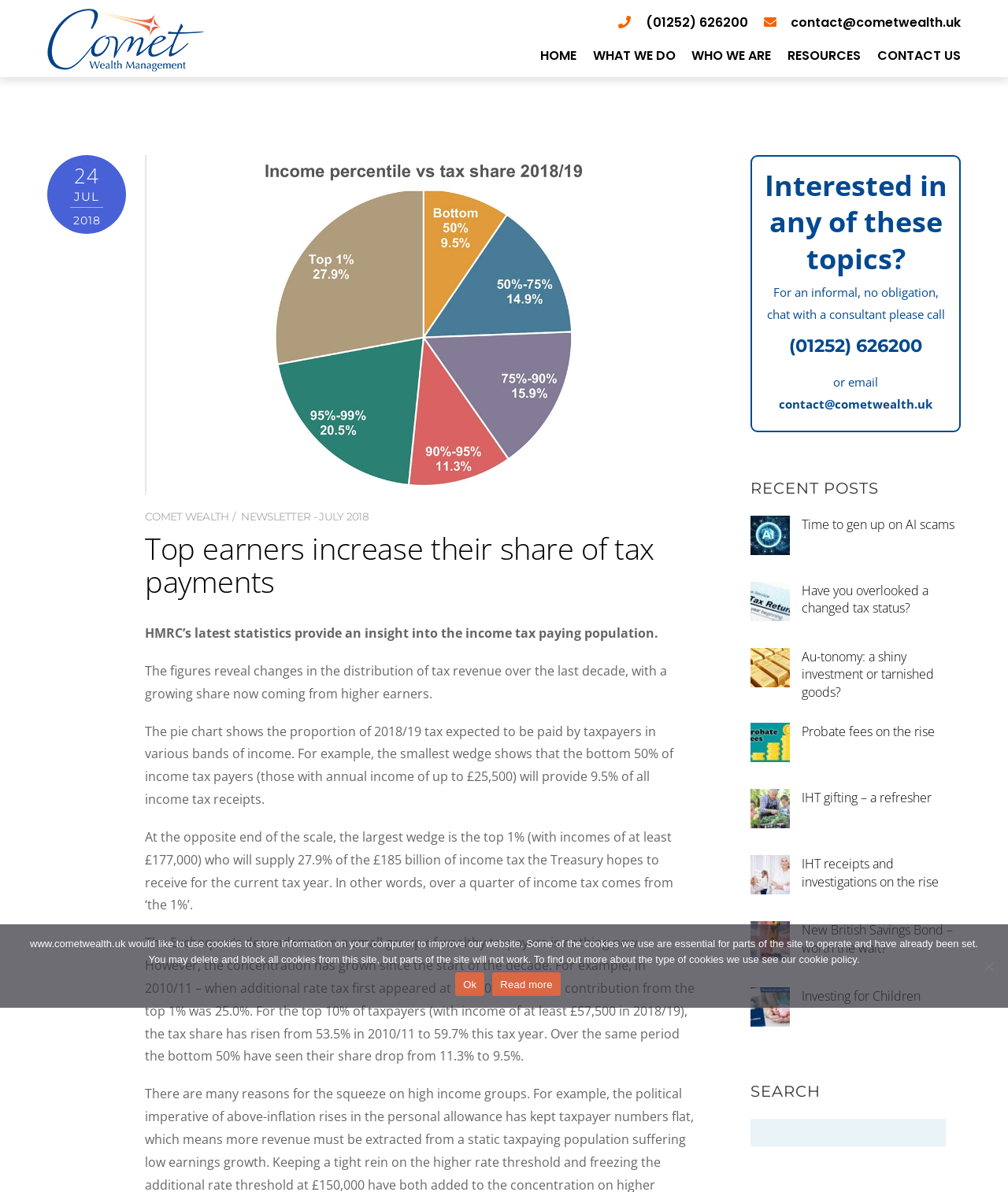Identify the bounding box coordinates for the element you need to click to achieve the following task: "Call the phone number". Provide the bounding box coordinates as four float numbers between 0 and 1, in the form [left, top, right, bottom].

None